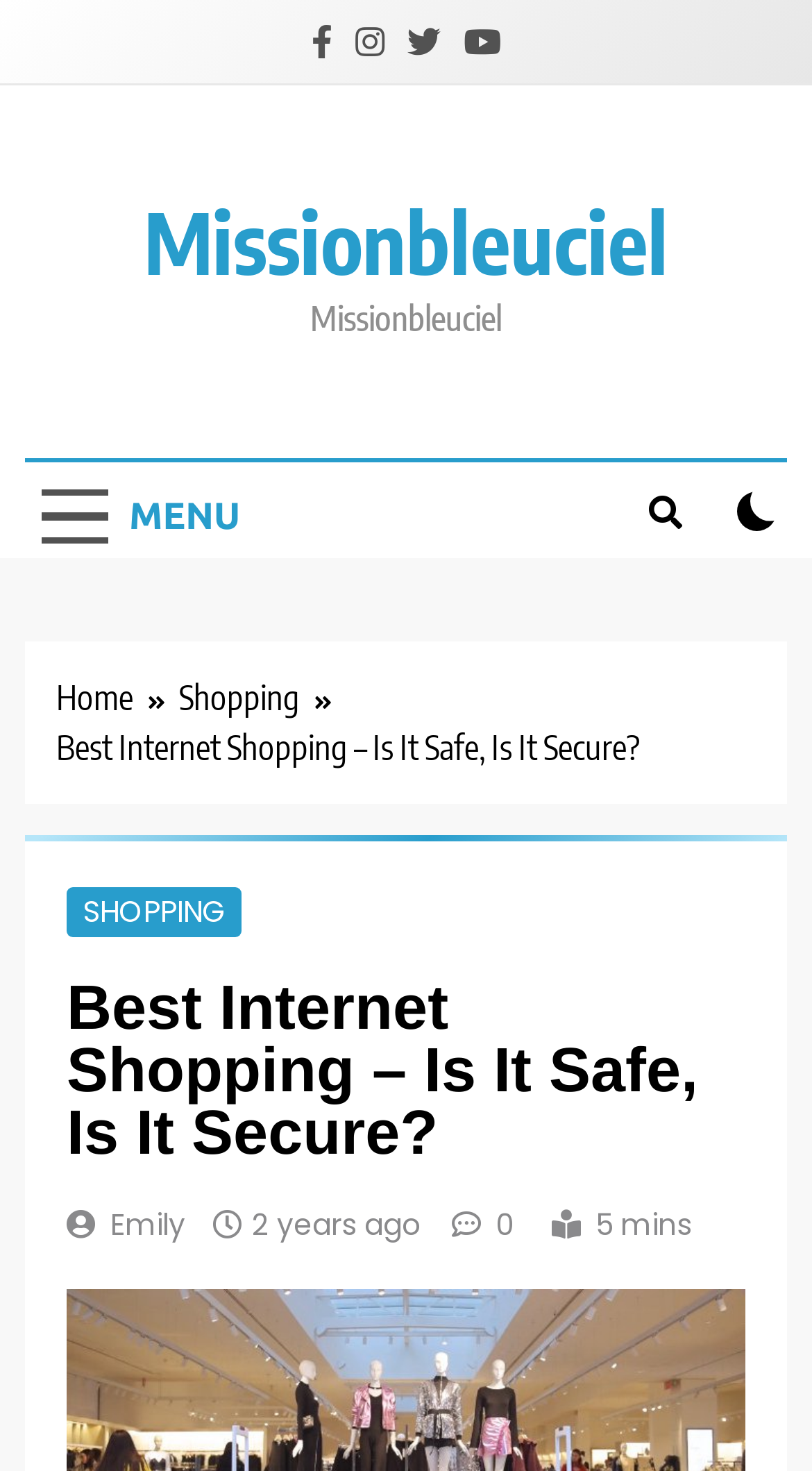Refer to the image and answer the question with as much detail as possible: How long ago was the article written?

I looked at the article section and found a link with the text '2 years ago', which indicates when the article was written.